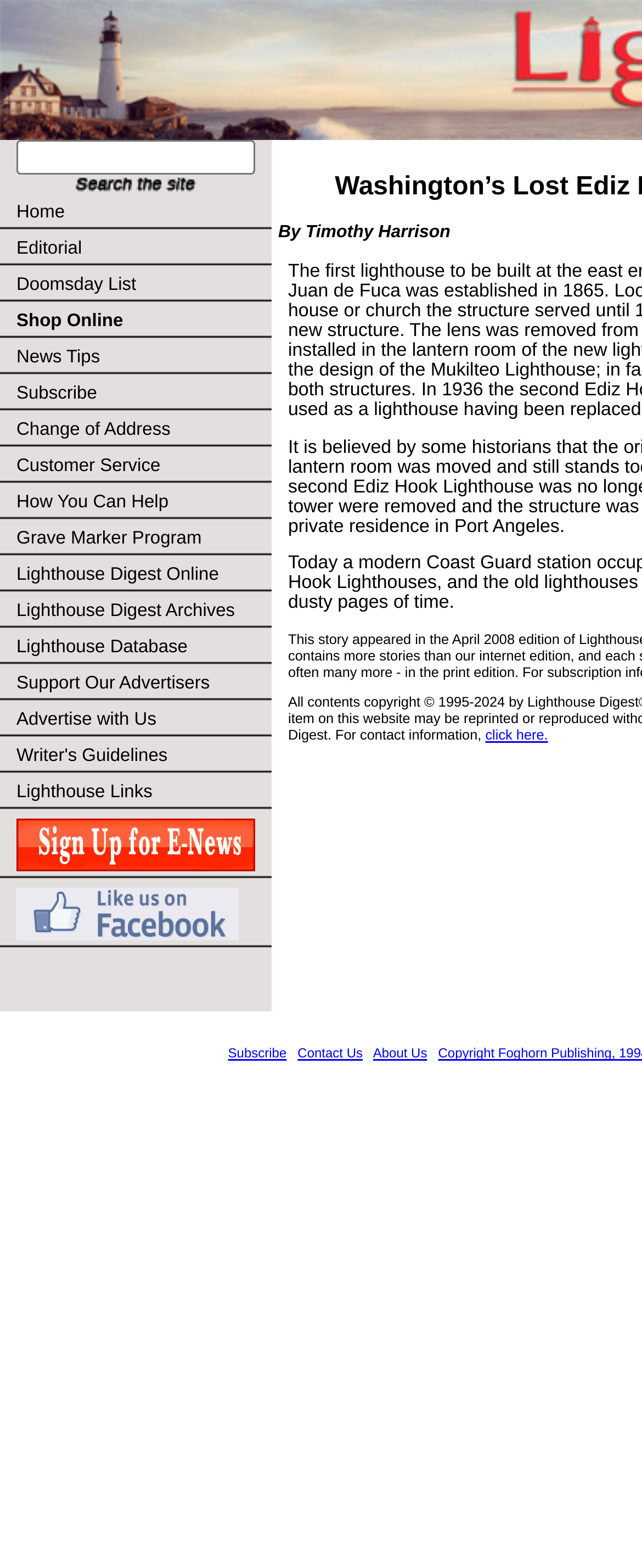Locate the bounding box coordinates of the element that needs to be clicked to carry out the instruction: "View Lighthouse Digest Archives". The coordinates should be given as four float numbers ranging from 0 to 1, i.e., [left, top, right, bottom].

[0.0, 0.378, 0.423, 0.401]